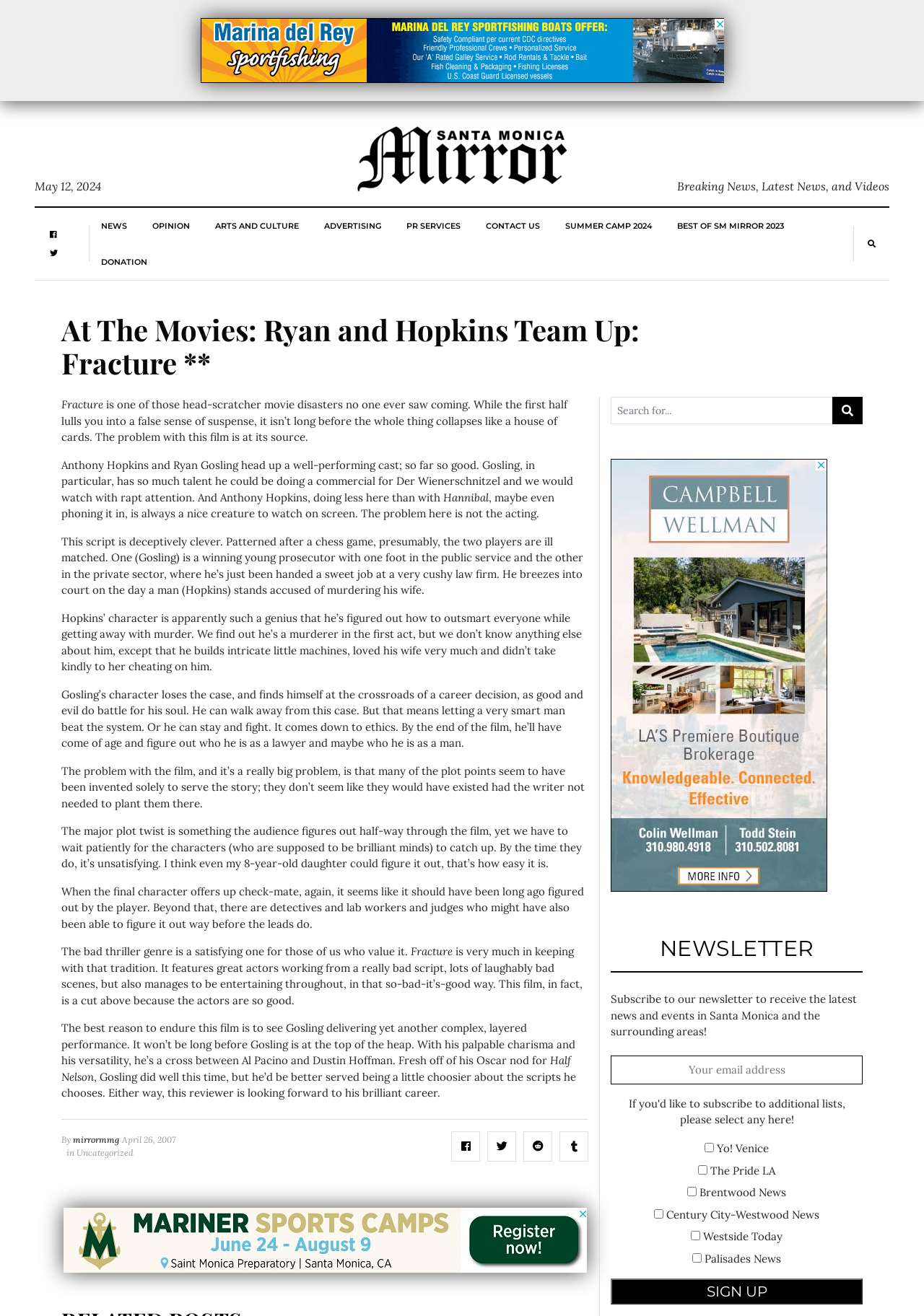Please identify the bounding box coordinates for the region that you need to click to follow this instruction: "Click on the NEWS link".

[0.11, 0.158, 0.138, 0.185]